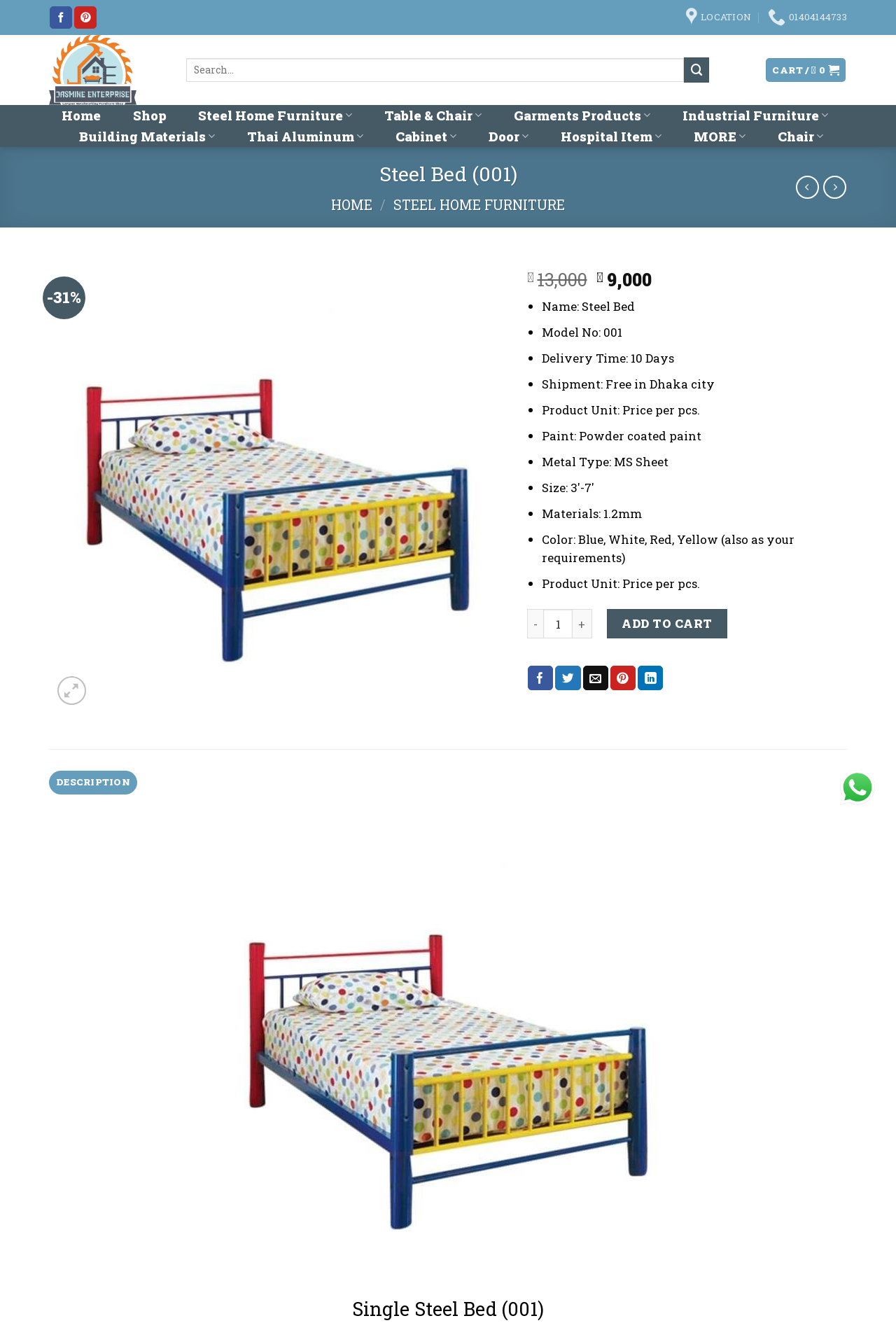Identify the bounding box for the UI element specified in this description: "Réseau Koumbit.". The coordinates must be four float numbers between 0 and 1, formatted as [left, top, right, bottom].

None